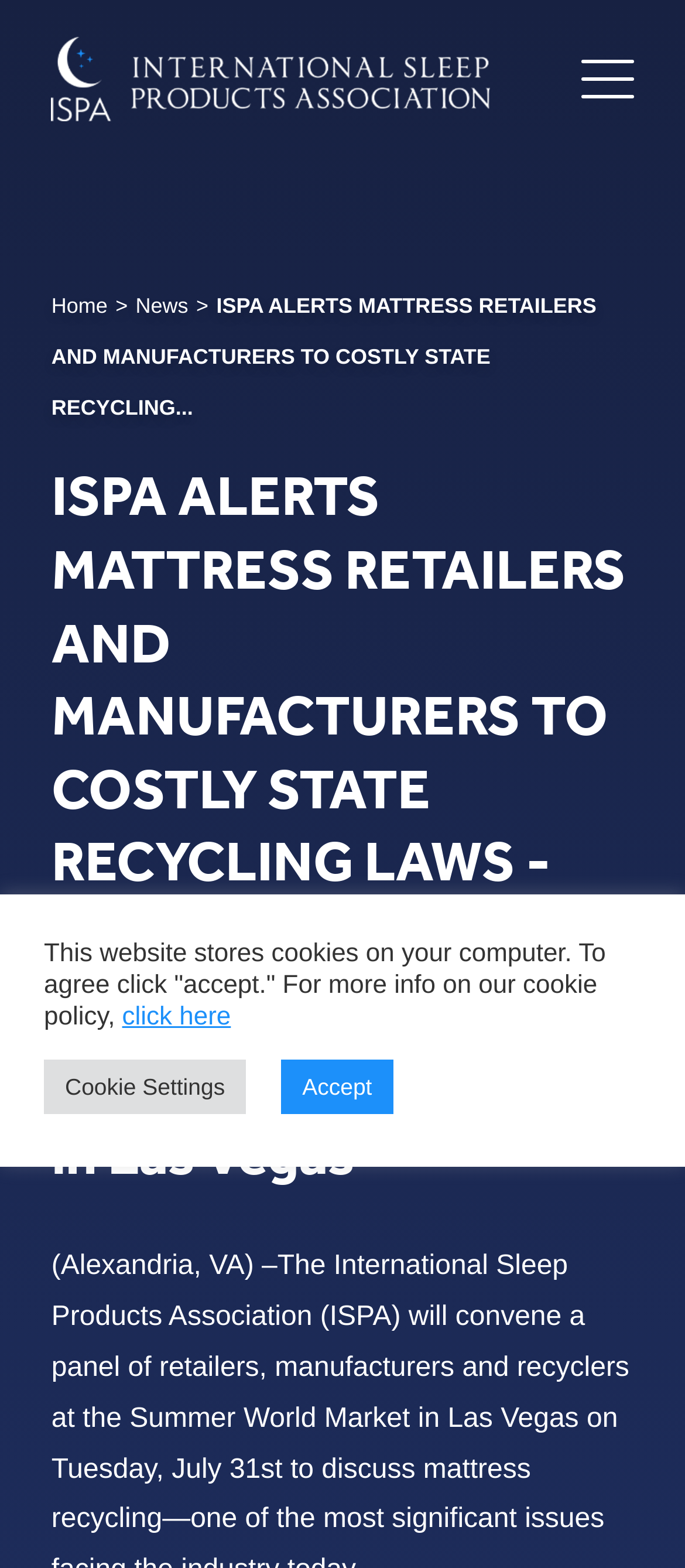Given the element description Home, predict the bounding box coordinates for the UI element in the webpage screenshot. The format should be (top-left x, top-left y, bottom-right x, bottom-right y), and the values should be between 0 and 1.

[0.075, 0.187, 0.157, 0.203]